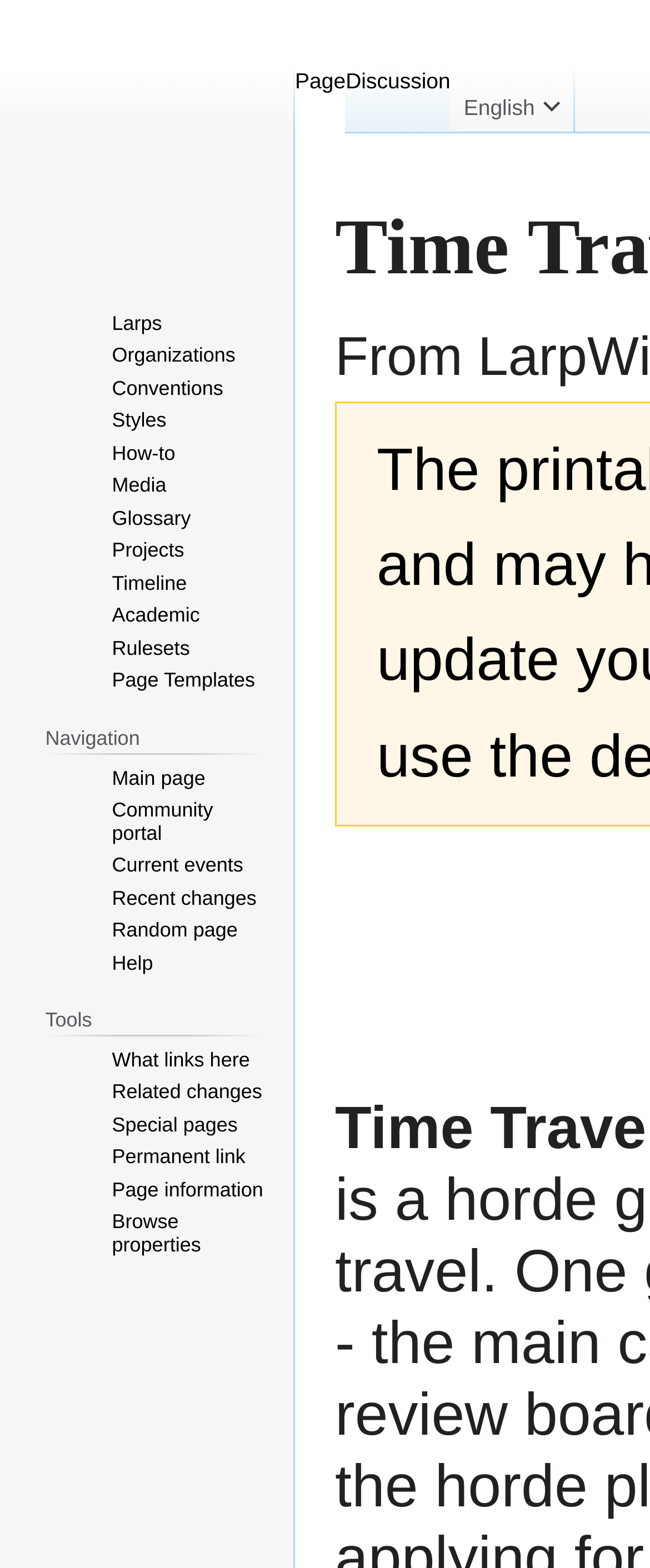Can you identify the bounding box coordinates of the clickable region needed to carry out this instruction: 'View Larps'? The coordinates should be four float numbers within the range of 0 to 1, stated as [left, top, right, bottom].

[0.172, 0.199, 0.249, 0.213]